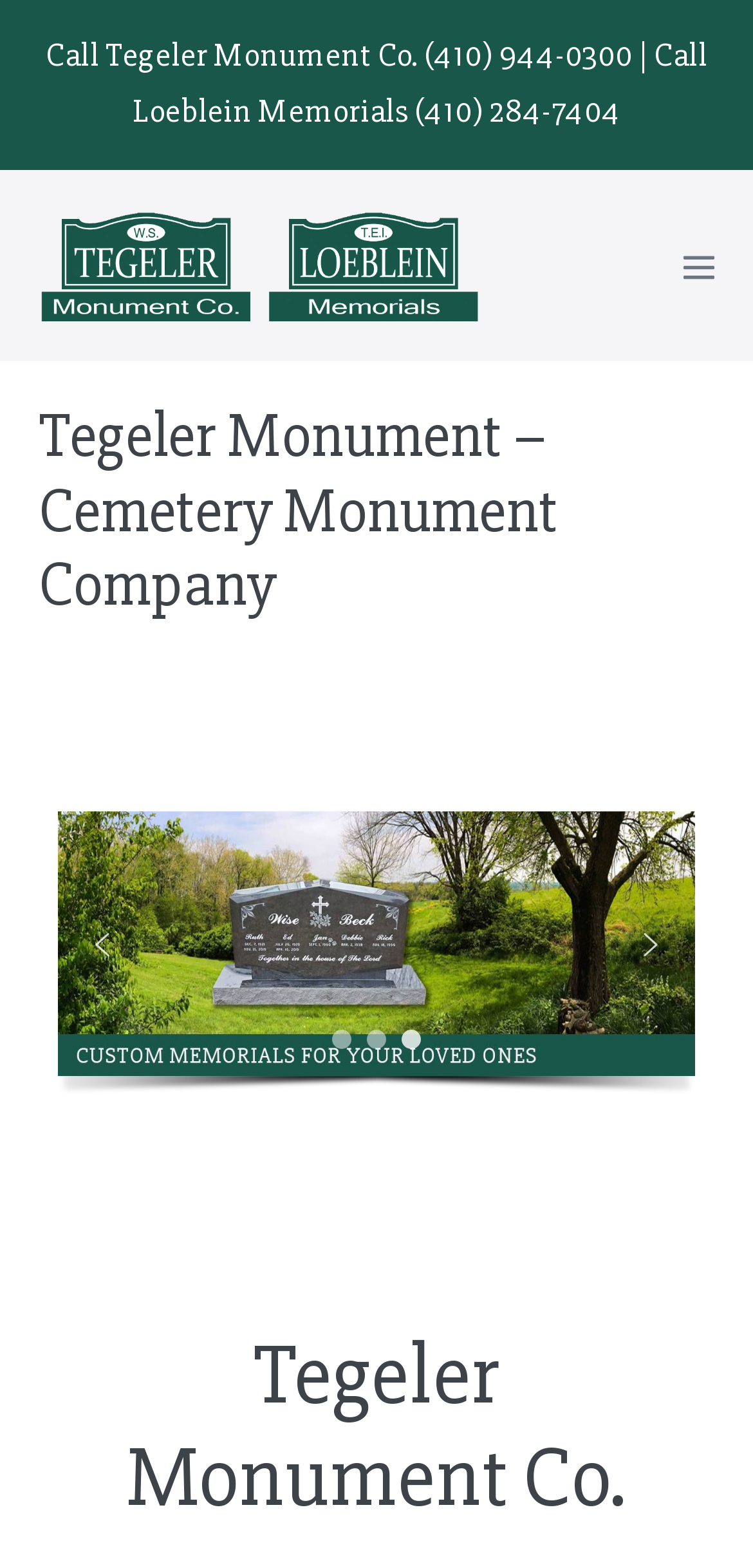Generate the text of the webpage's primary heading.

Tegeler Monument – Cemetery Monument Company